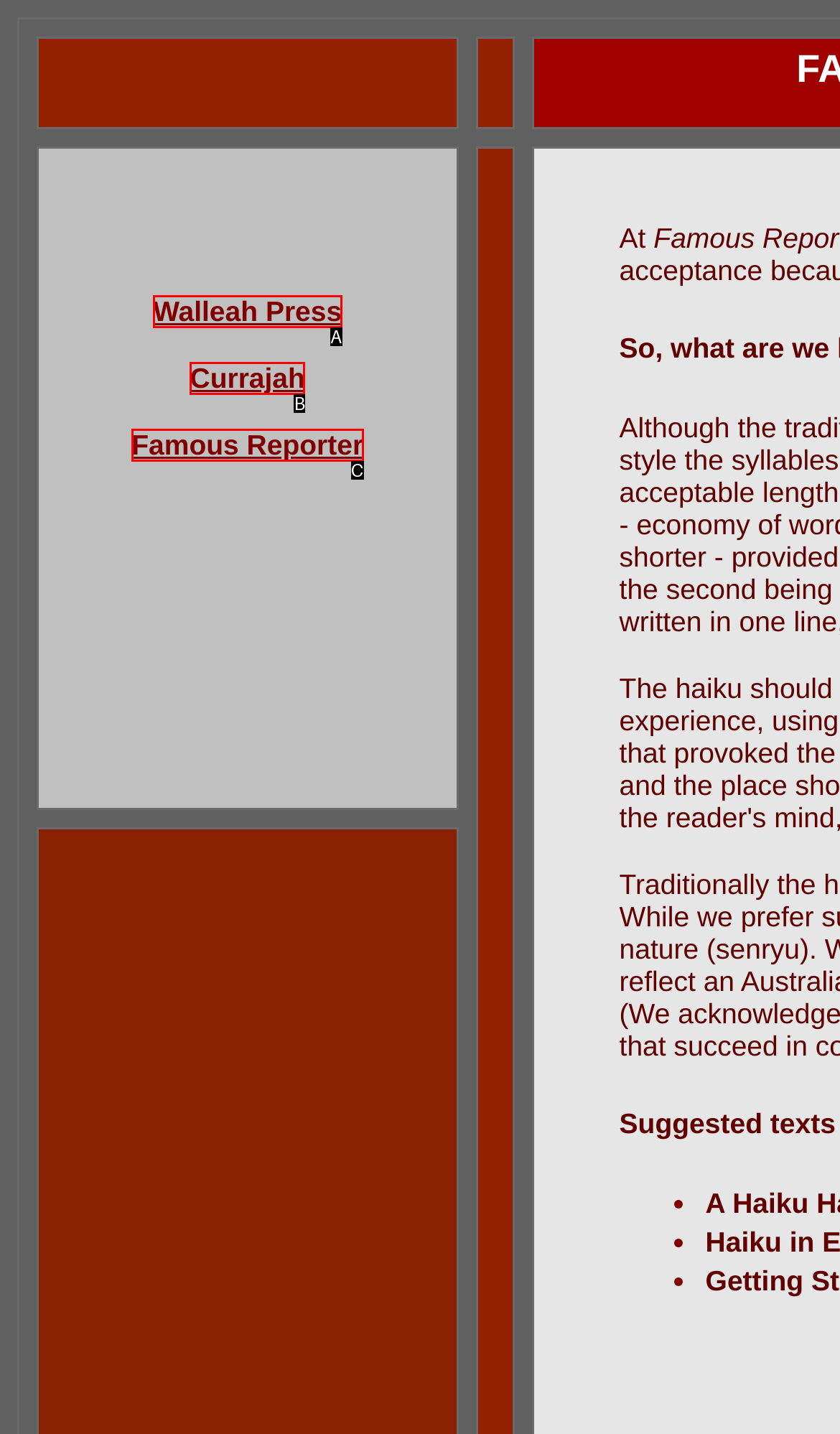Select the HTML element that matches the description: Walleah Press. Provide the letter of the chosen option as your answer.

A